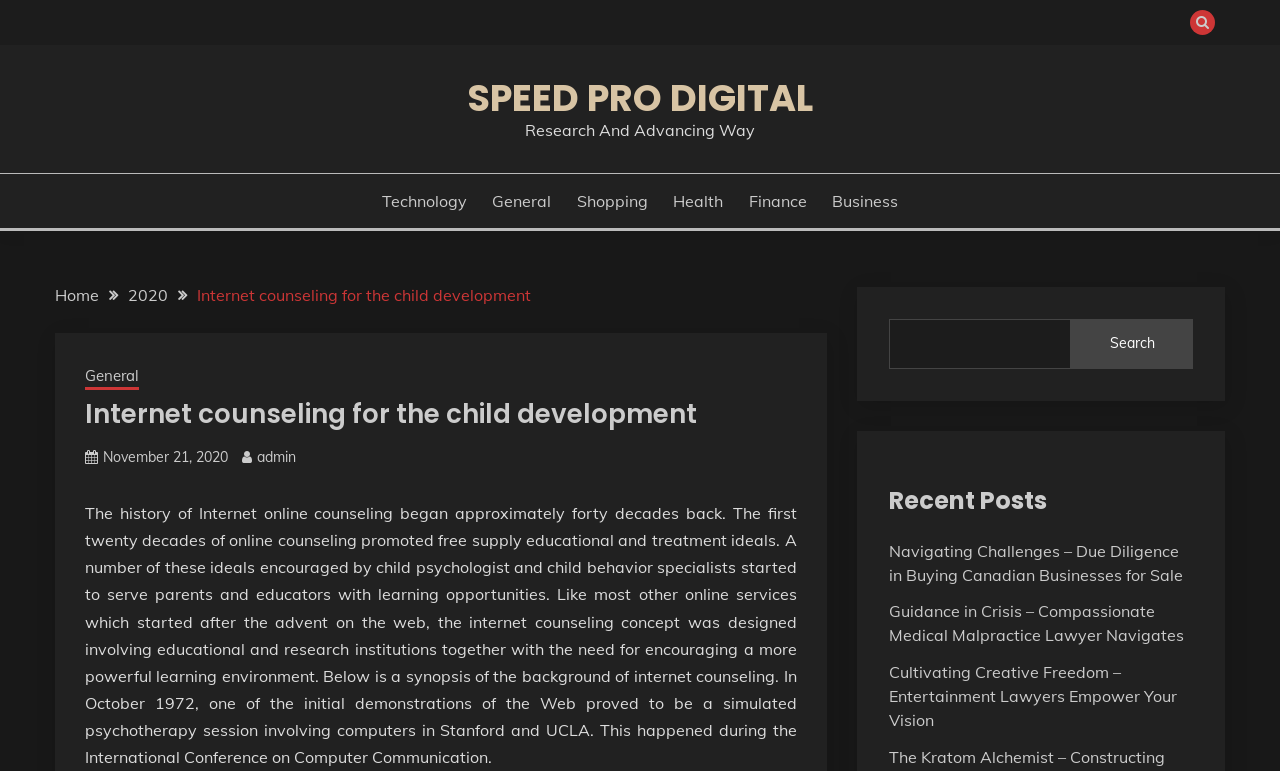Based on the image, provide a detailed and complete answer to the question: 
What is the name of the website?

The name of the website can be found in the link 'SPEED PRO DIGITAL' with bounding box coordinates [0.365, 0.093, 0.635, 0.161]. This link is likely the logo or title of the website.